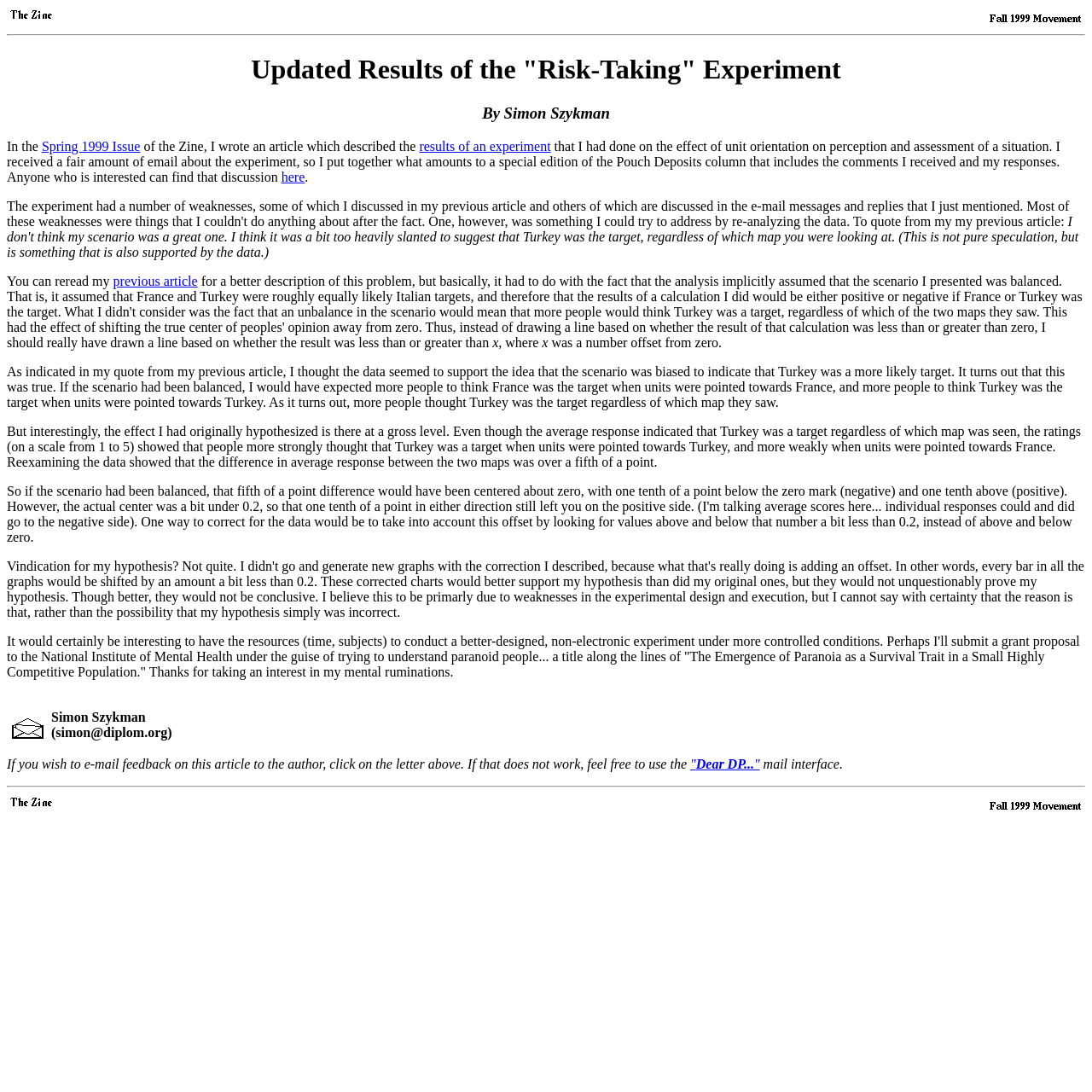From the element description here, predict the bounding box coordinates of the UI element. The coordinates must be specified in the format (top-left x, top-left y, bottom-right x, bottom-right y) and should be within the 0 to 1 range.

[0.258, 0.155, 0.279, 0.168]